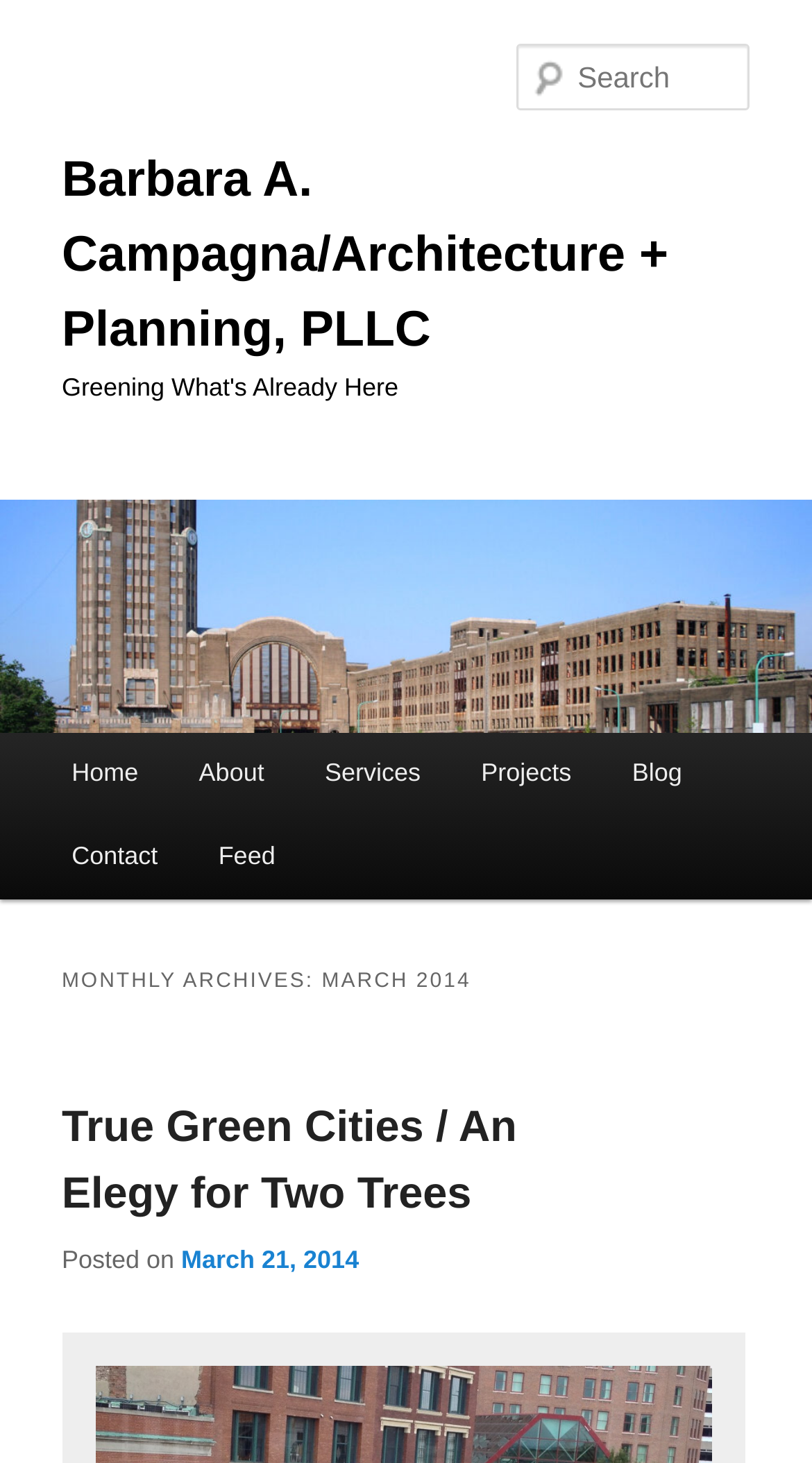How many main menu items are there?
Based on the screenshot, answer the question with a single word or phrase.

6